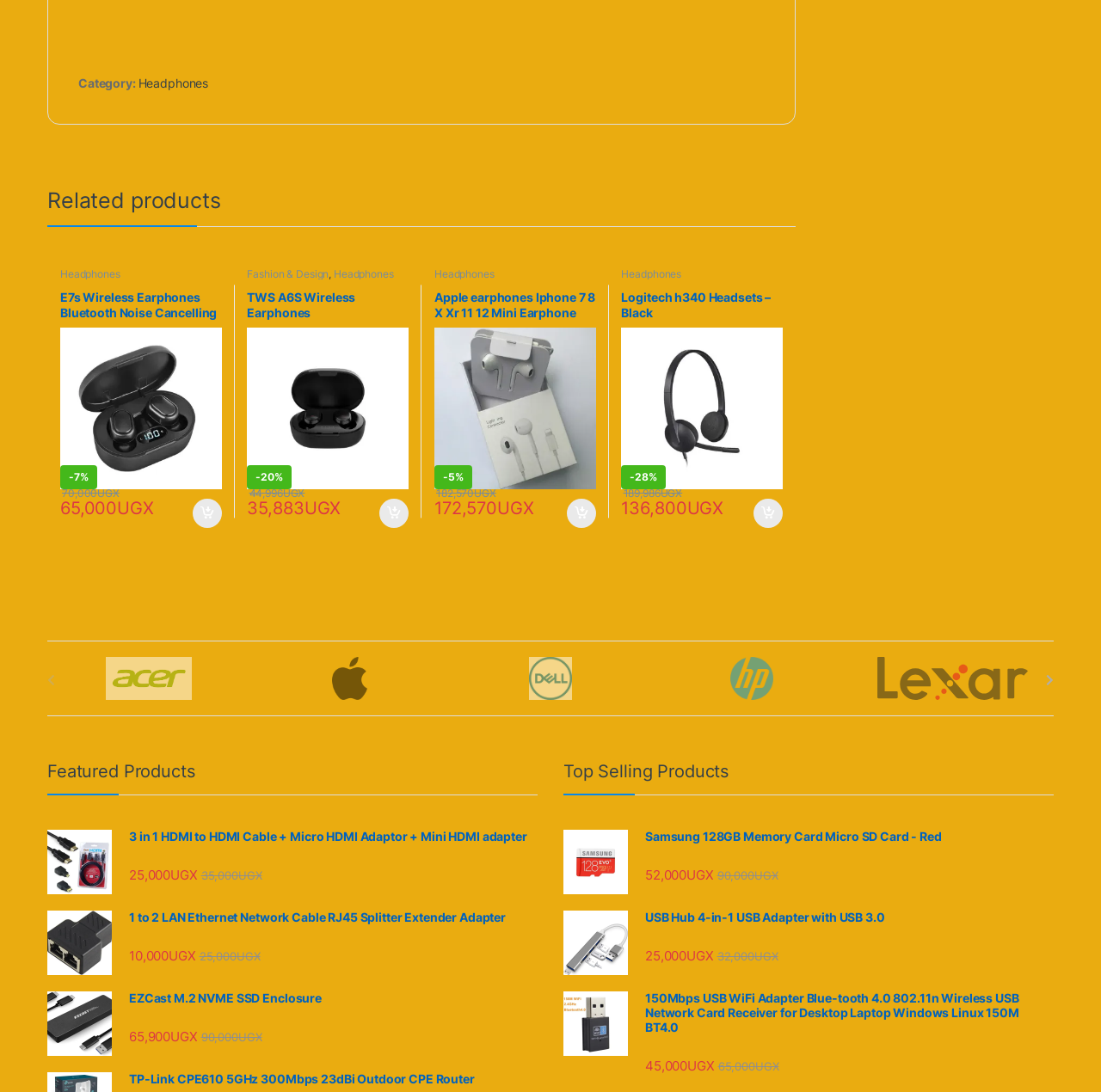For the given element description TWS A6S Wireless Earphones -20%, determine the bounding box coordinates of the UI element. The coordinates should follow the format (top-left x, top-left y, bottom-right x, bottom-right y) and be within the range of 0 to 1.

[0.225, 0.266, 0.371, 0.448]